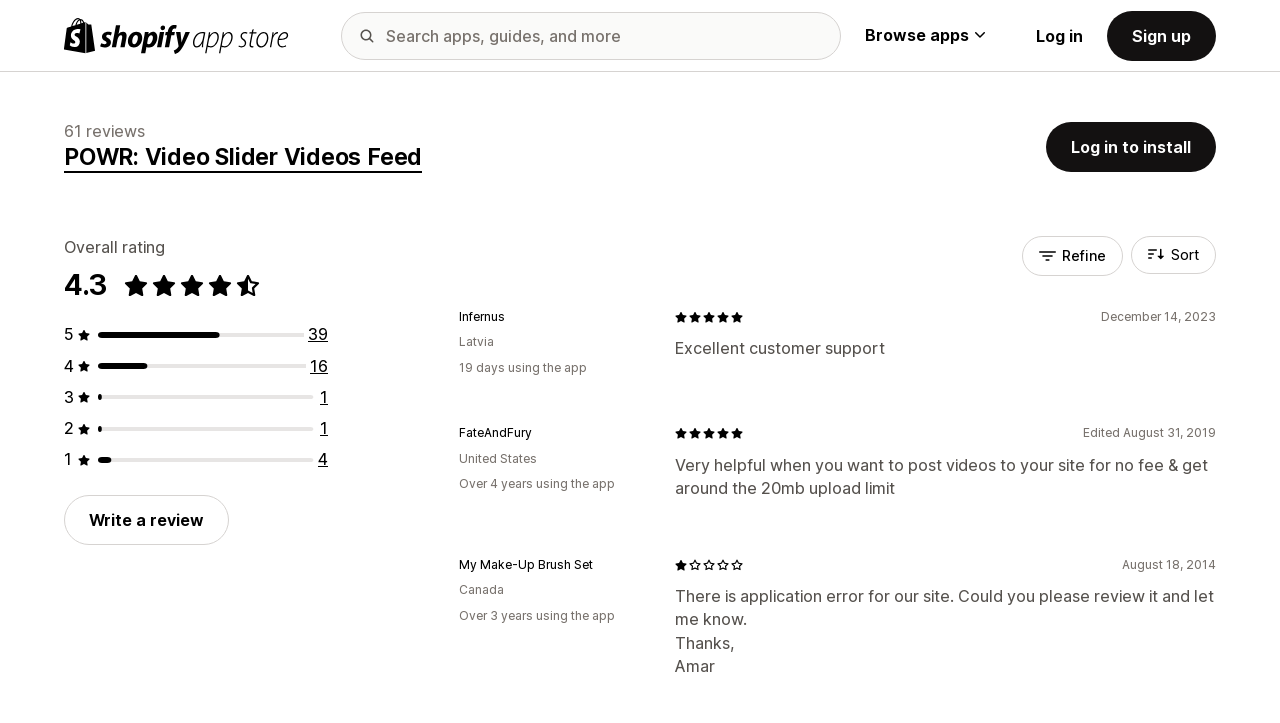What is the rating of POWR: Video Slider Videos Feed?
Based on the visual content, answer with a single word or a brief phrase.

4.3 out of 5 stars